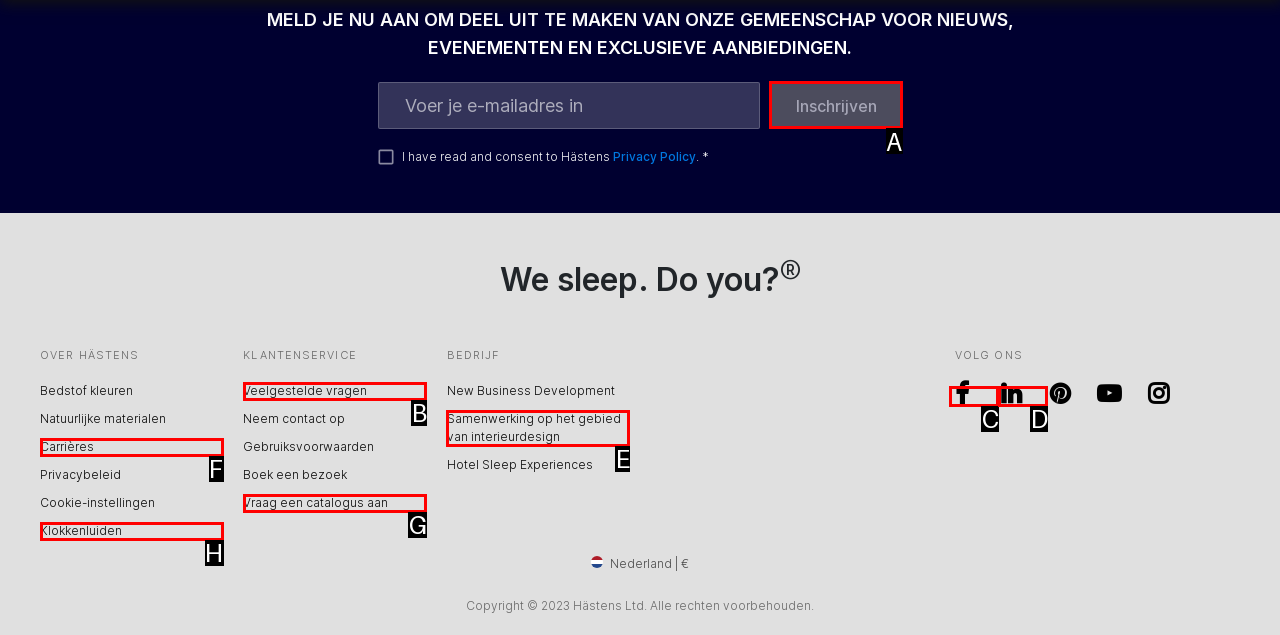Which option should you click on to fulfill this task: Click Inschrijven button? Answer with the letter of the correct choice.

A